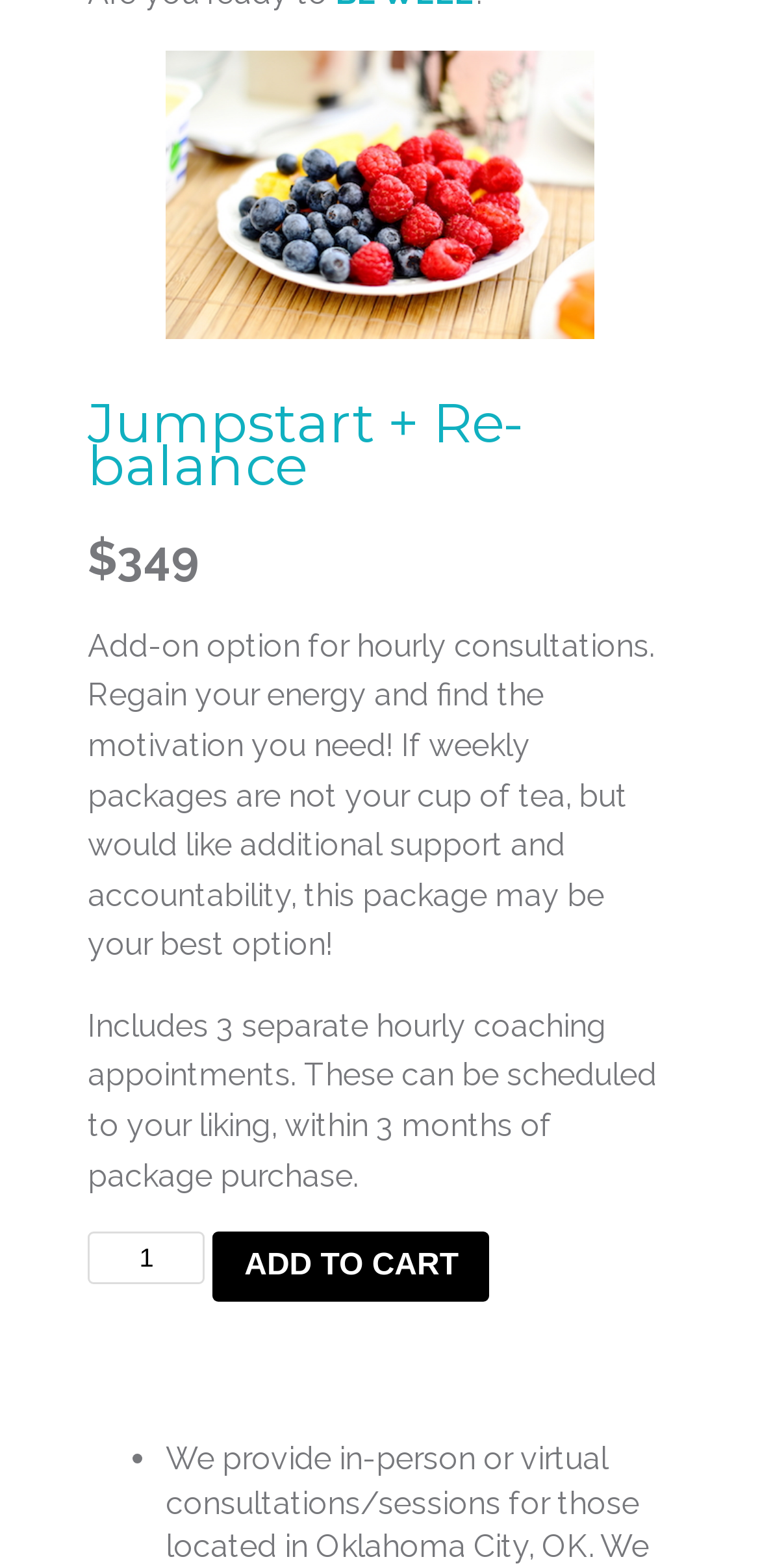Extract the bounding box coordinates for the described element: "Add to cart". The coordinates should be represented as four float numbers between 0 and 1: [left, top, right, bottom].

[0.281, 0.786, 0.644, 0.83]